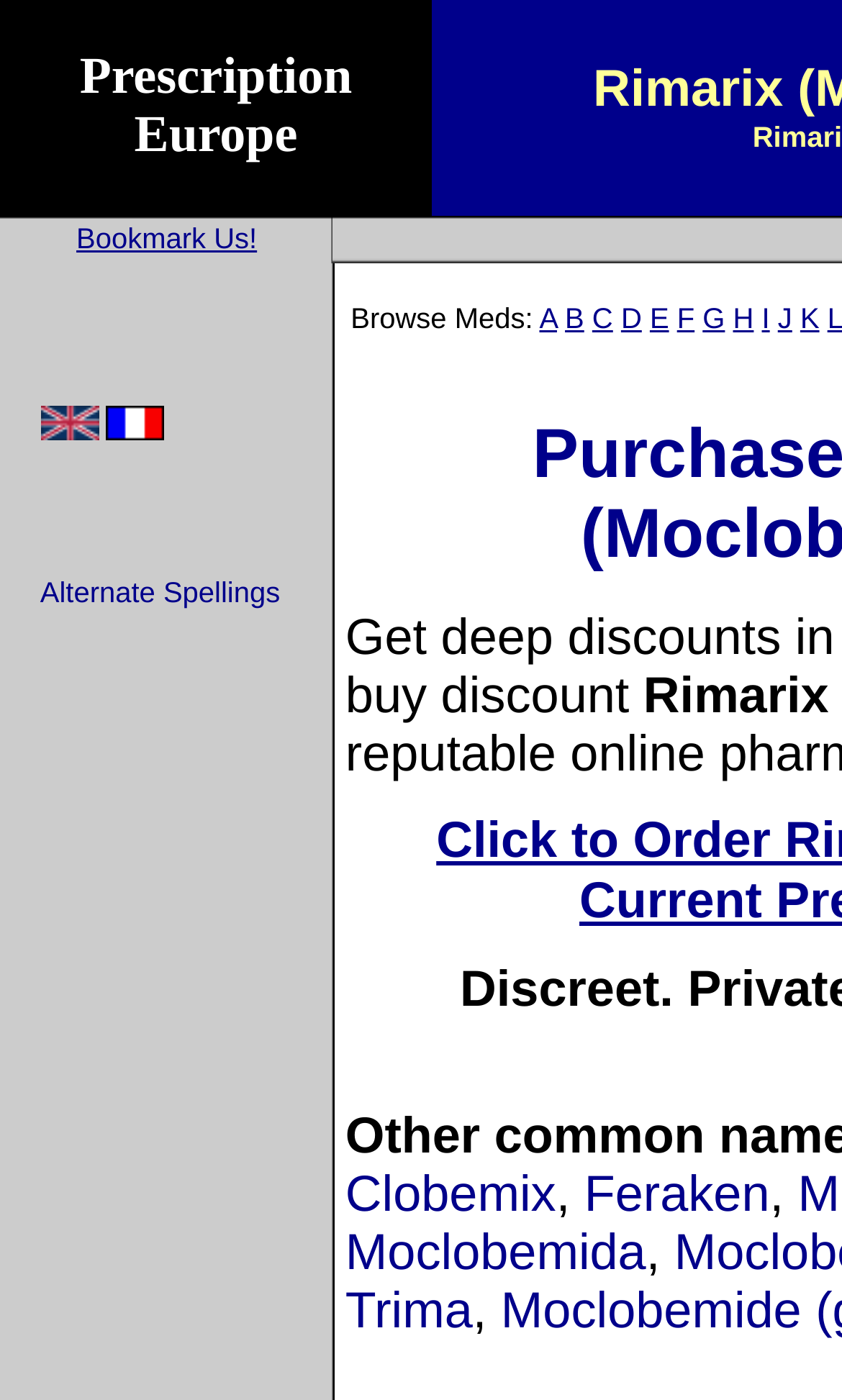Provide your answer in a single word or phrase: 
What are the alternate spellings of Rimarix?

Clobemix, Feraken, Moclobemida, Trima